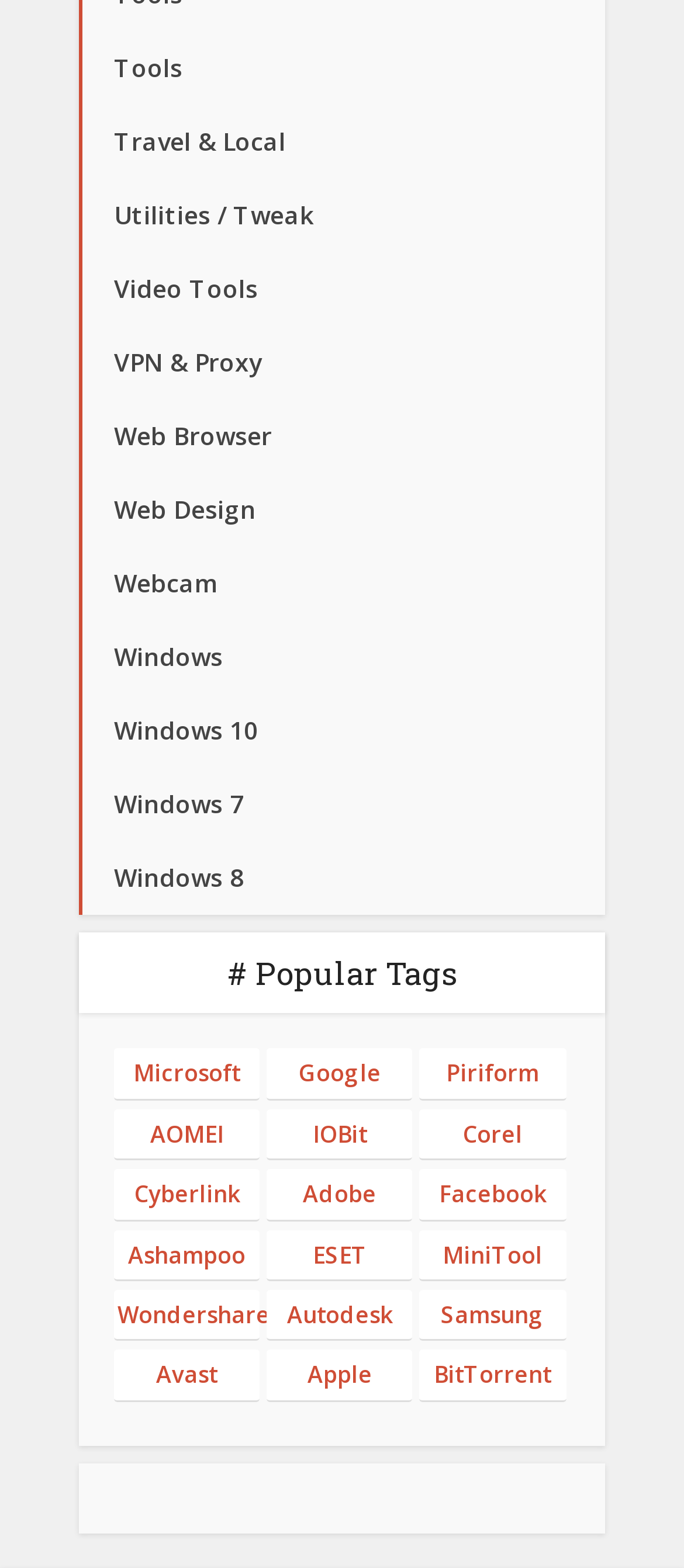Specify the bounding box coordinates of the area that needs to be clicked to achieve the following instruction: "View Adobe".

[0.39, 0.746, 0.604, 0.779]